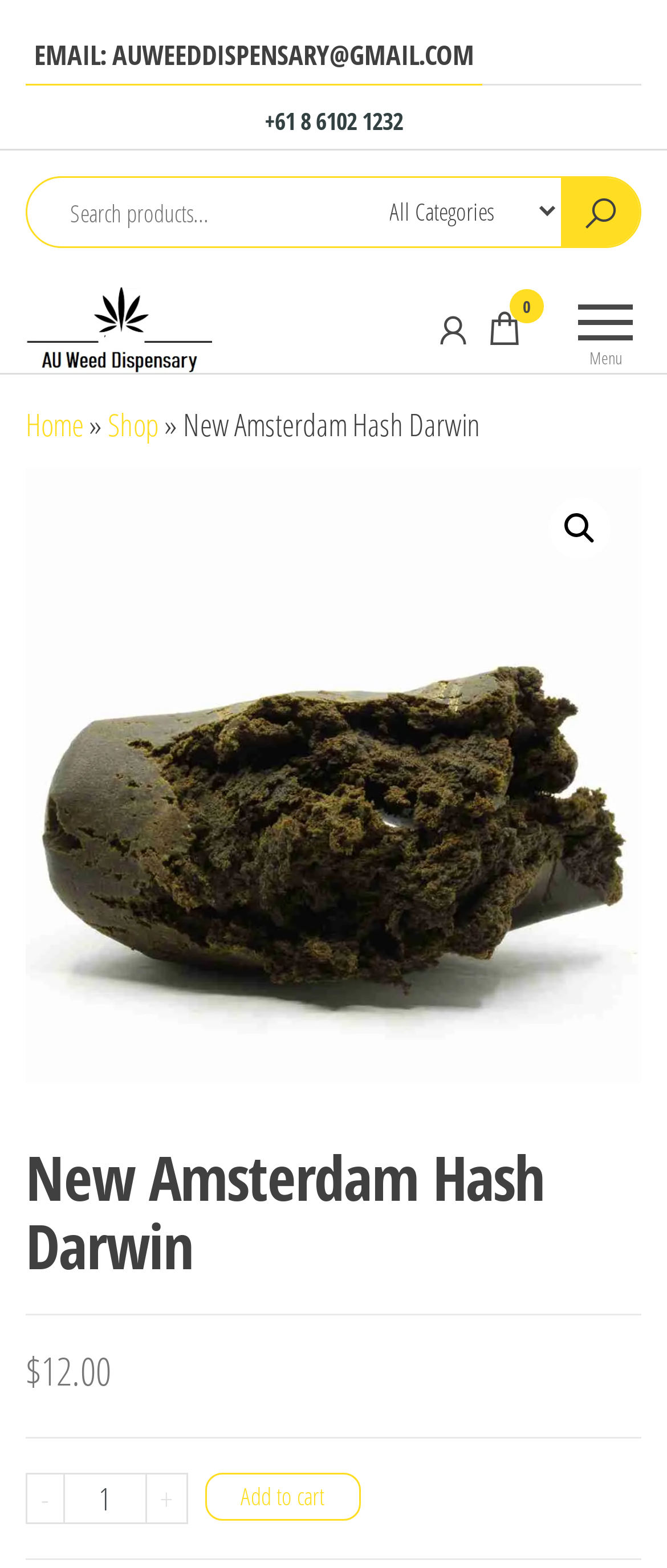What is the price of the New Amsterdam Hash Darwin product?
Analyze the image and deliver a detailed answer to the question.

I found the price by looking at the static text elements that contain the price information, which are '$' and '12.00'. The price is the combination of these two elements.